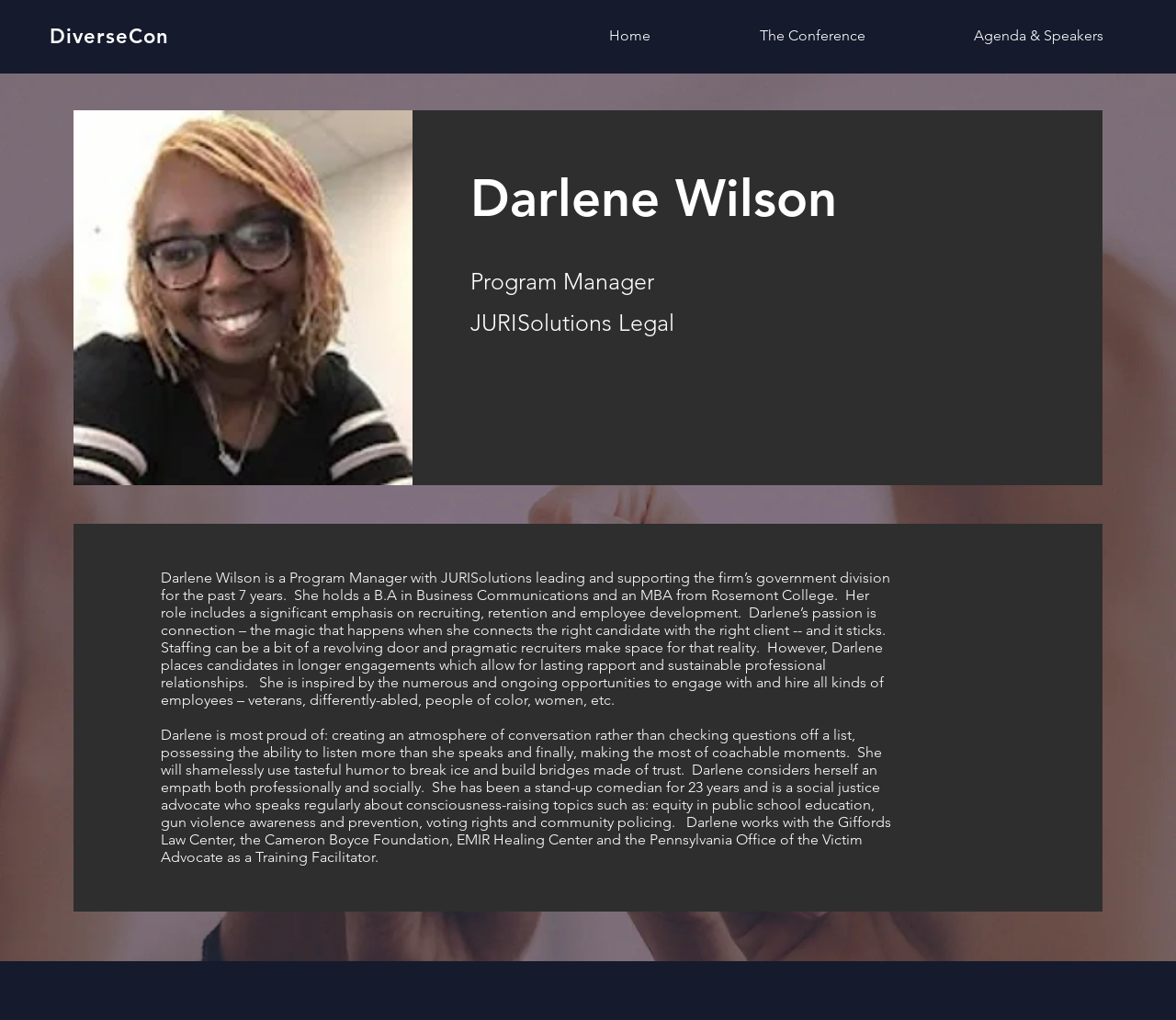Find the coordinates for the bounding box of the element with this description: "Home".

[0.471, 0.018, 0.599, 0.051]